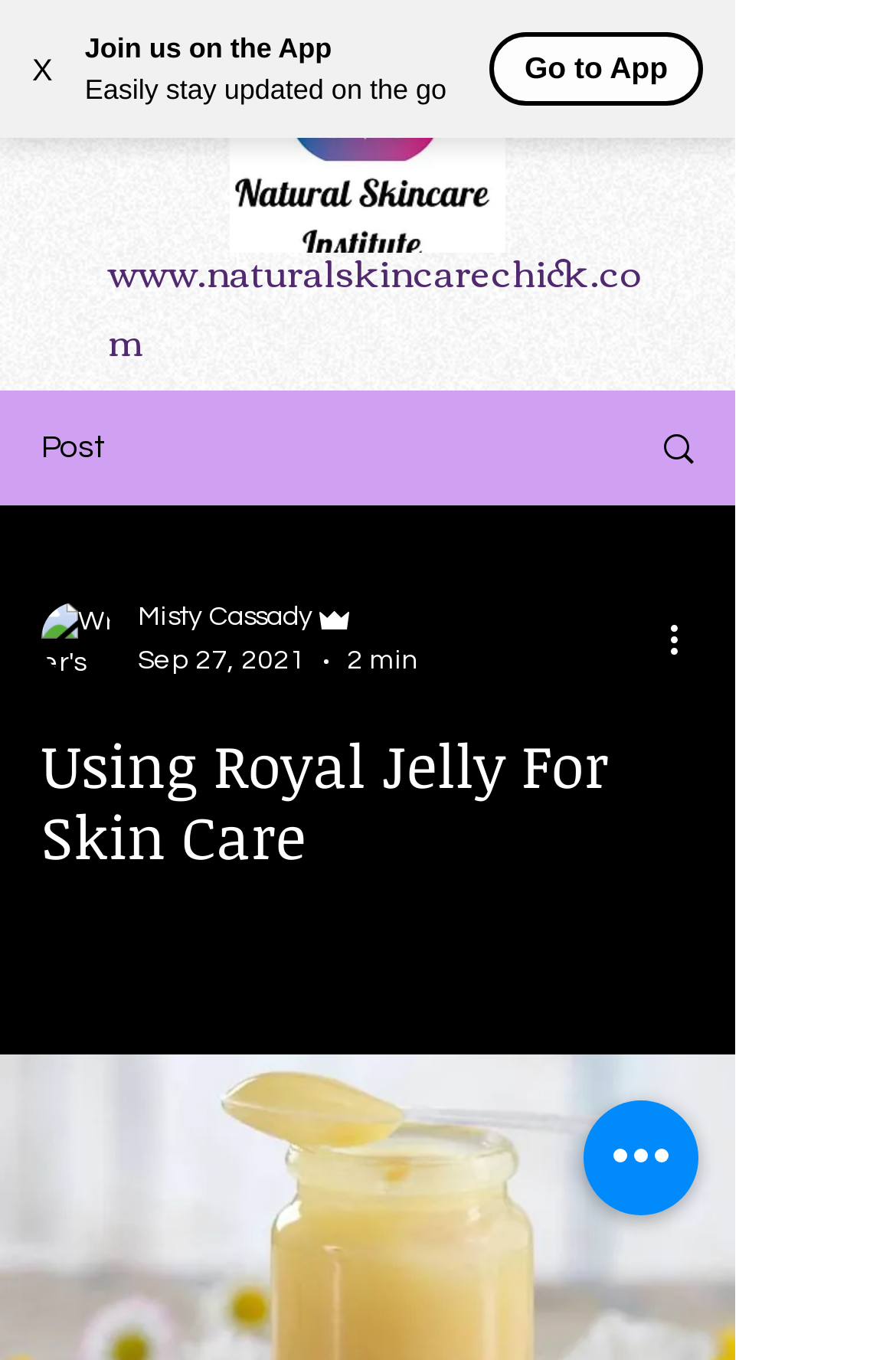Please identify the bounding box coordinates of where to click in order to follow the instruction: "Quick actions".

[0.651, 0.809, 0.779, 0.894]